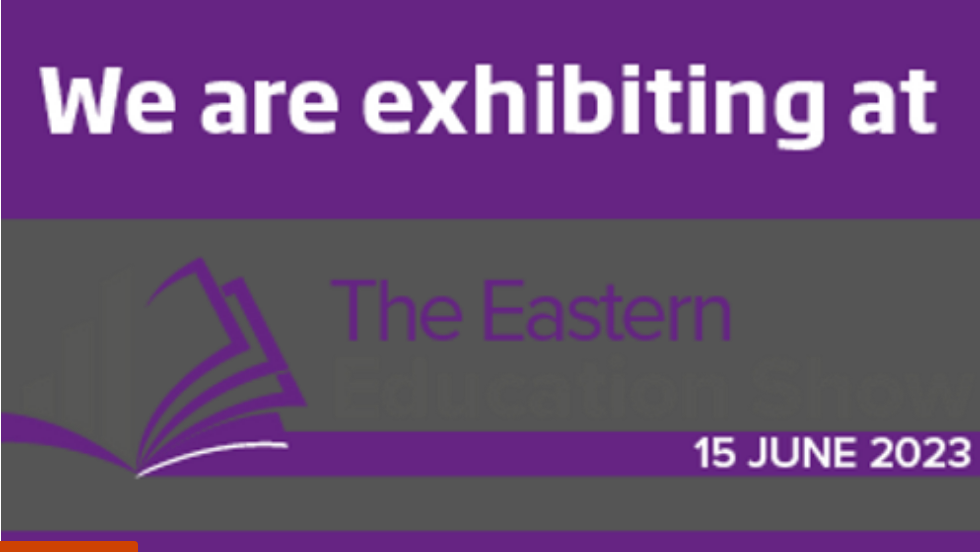Generate an in-depth description of the visual content.

The image features a vibrant promotional banner announcing participation in "The Eastern Education Show." The text prominently displays, "We are exhibiting at" in bold white letters against a striking purple background. Below this, the event's name, "The Eastern Education Show," is elegantly presented, showcasing its significance in the education sector. The date "15 JUNE 2023" is also included, indicating when the event will take place. This image serves to attract attention and highlight the company's involvement in an important educational event, which focuses on effective school leadership, management, learning, and teaching.